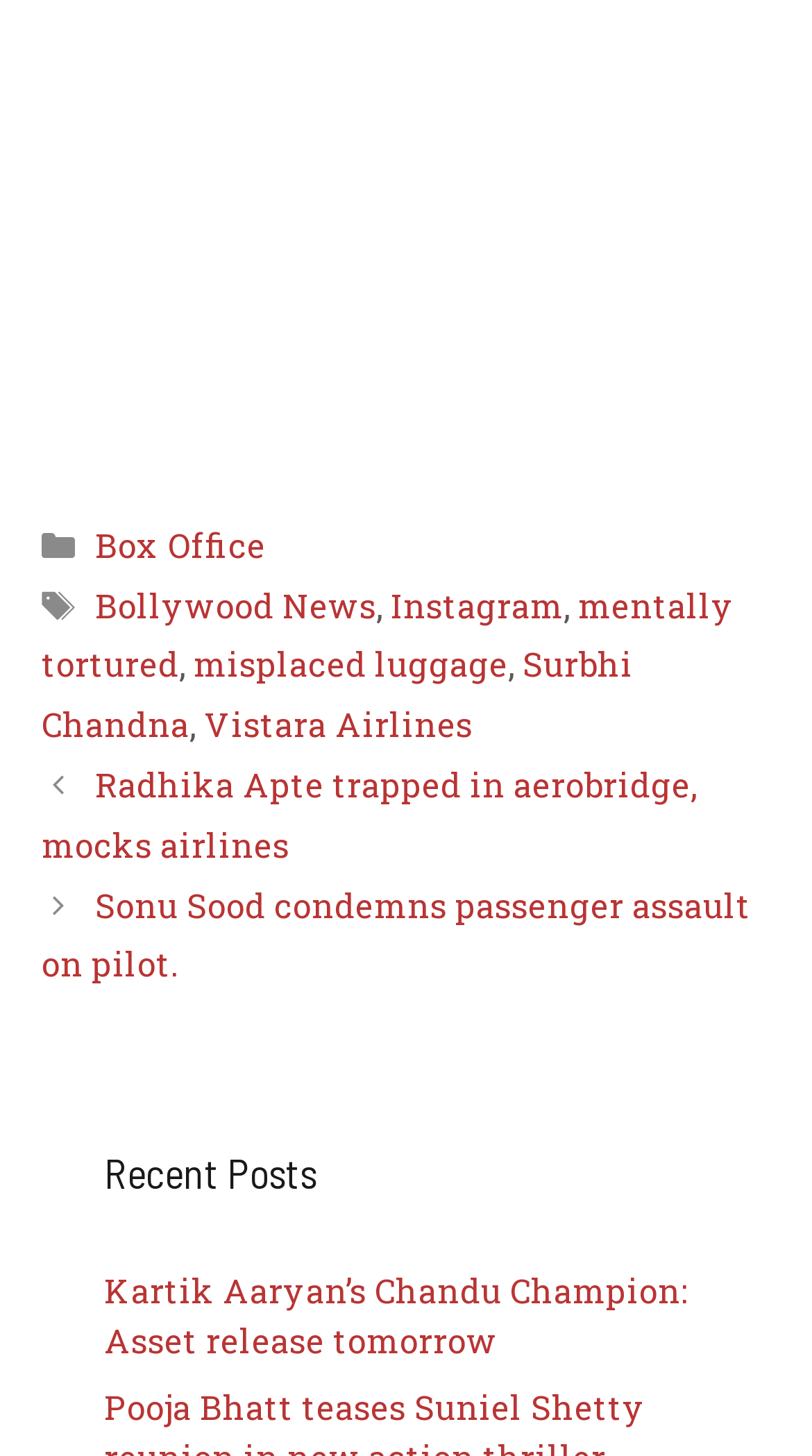Locate the bounding box coordinates of the region to be clicked to comply with the following instruction: "Read about Radhika Apte trapped in aerobridge". The coordinates must be four float numbers between 0 and 1, in the form [left, top, right, bottom].

[0.051, 0.523, 0.858, 0.595]